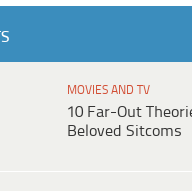What is the purpose of the 'SHARES' section?
Examine the image and provide an in-depth answer to the question.

The question asks about the purpose of the 'SHARES' section in the webpage. By analyzing the context, I understand that the 'SHARES' section is meant to provide social sharing options for readers who are interested in spreading the information about the intriguing content related to movies and TV shows.